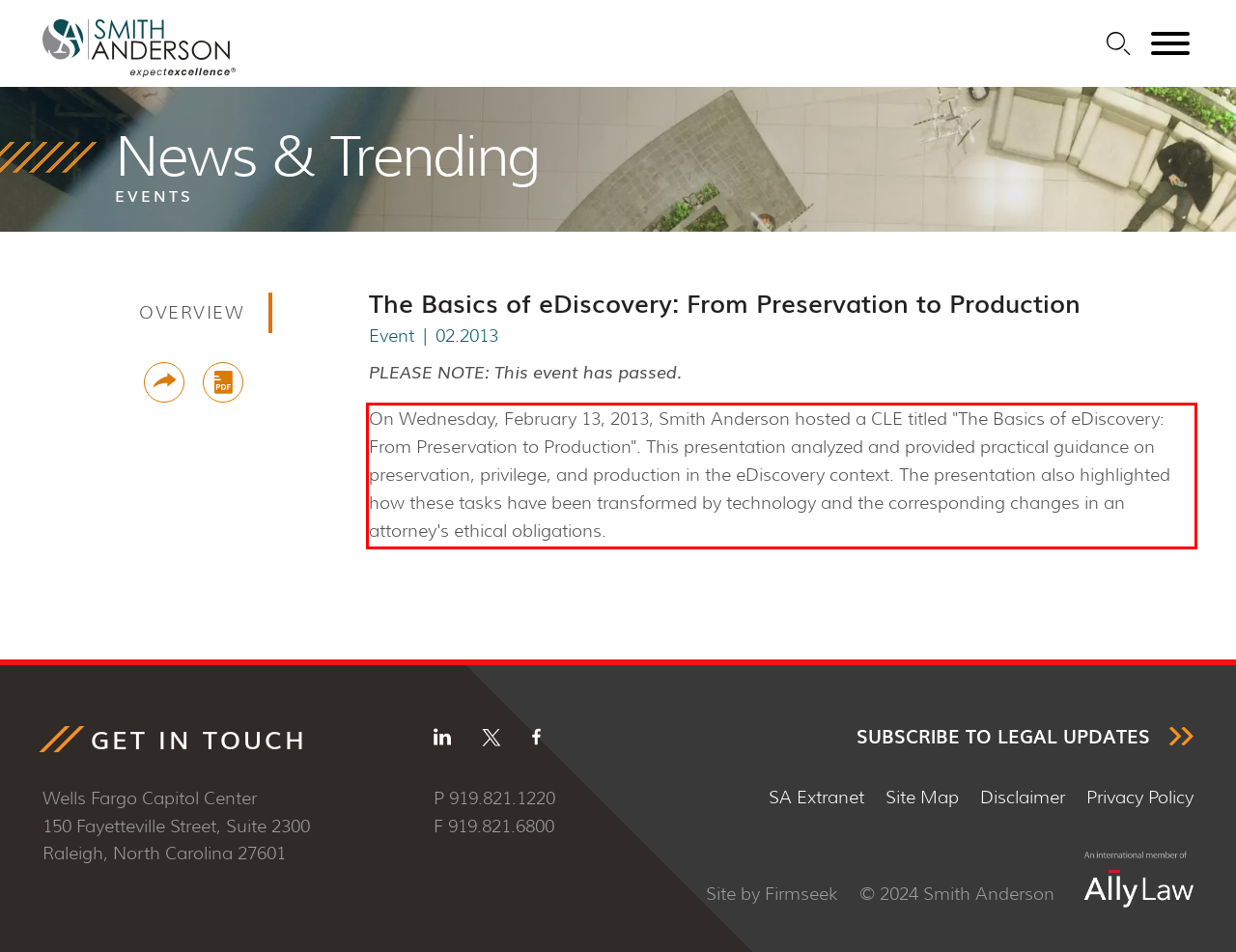From the given screenshot of a webpage, identify the red bounding box and extract the text content within it.

On Wednesday, February 13, 2013, Smith Anderson hosted a CLE titled "The Basics of eDiscovery: From Preservation to Production". This presentation analyzed and provided practical guidance on preservation, privilege, and production in the eDiscovery context. The presentation also highlighted how these tasks have been transformed by technology and the corresponding changes in an attorney's ethical obligations.